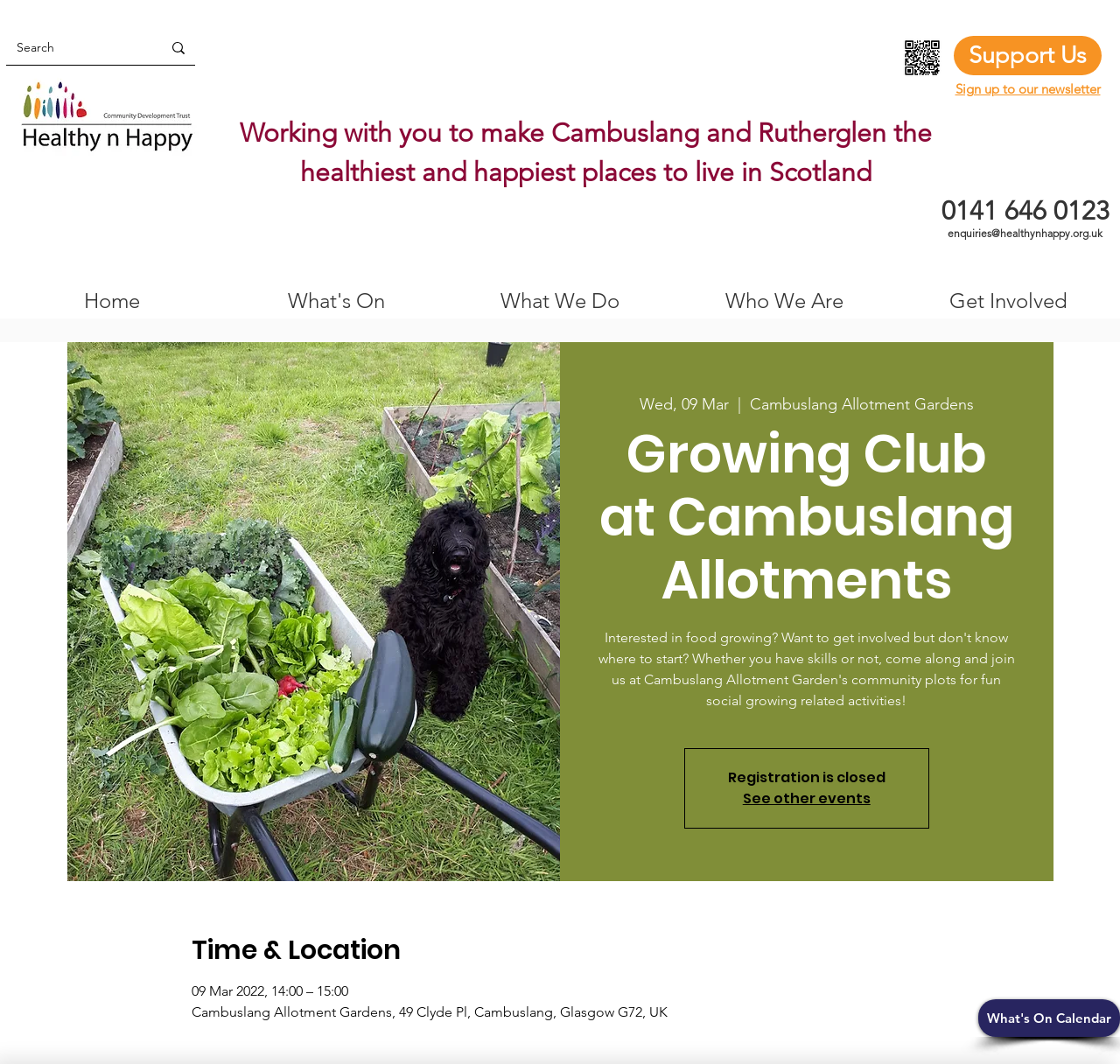What is the phone number of Healthy N Happy?
Can you offer a detailed and complete answer to this question?

I found the phone number by looking at the static text element with the bounding box coordinates [0.84, 0.183, 0.99, 0.213], which contains the phone number '0141 646 0123'.